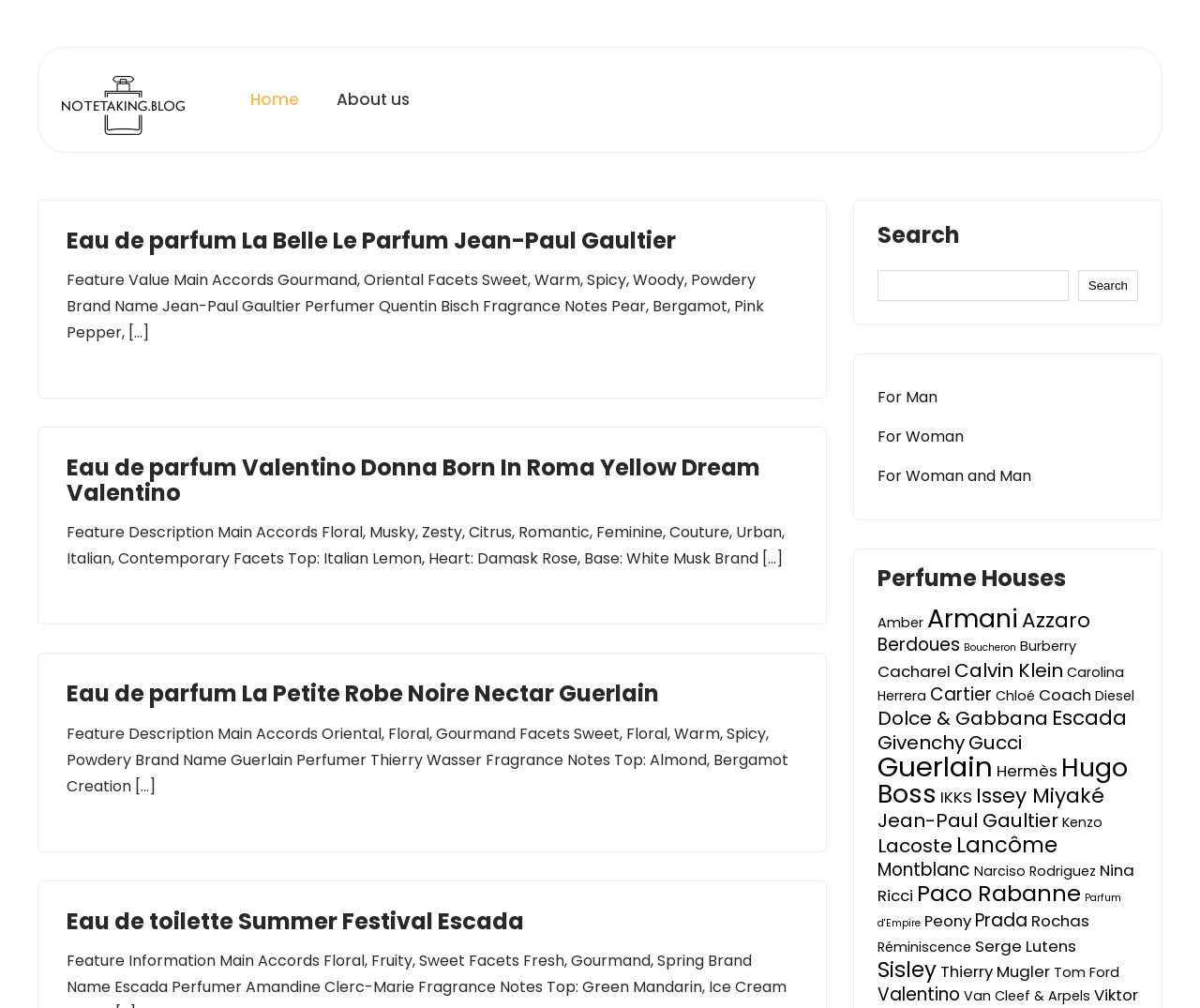Using the information in the image, give a detailed answer to the following question: How many items are listed under the 'Guerlain' perfume house?

I looked at the link element with the text 'Guerlain (16 items)' under the 'Perfume Houses' heading. From this, I can infer that there are 16 items listed under the 'Guerlain' perfume house.